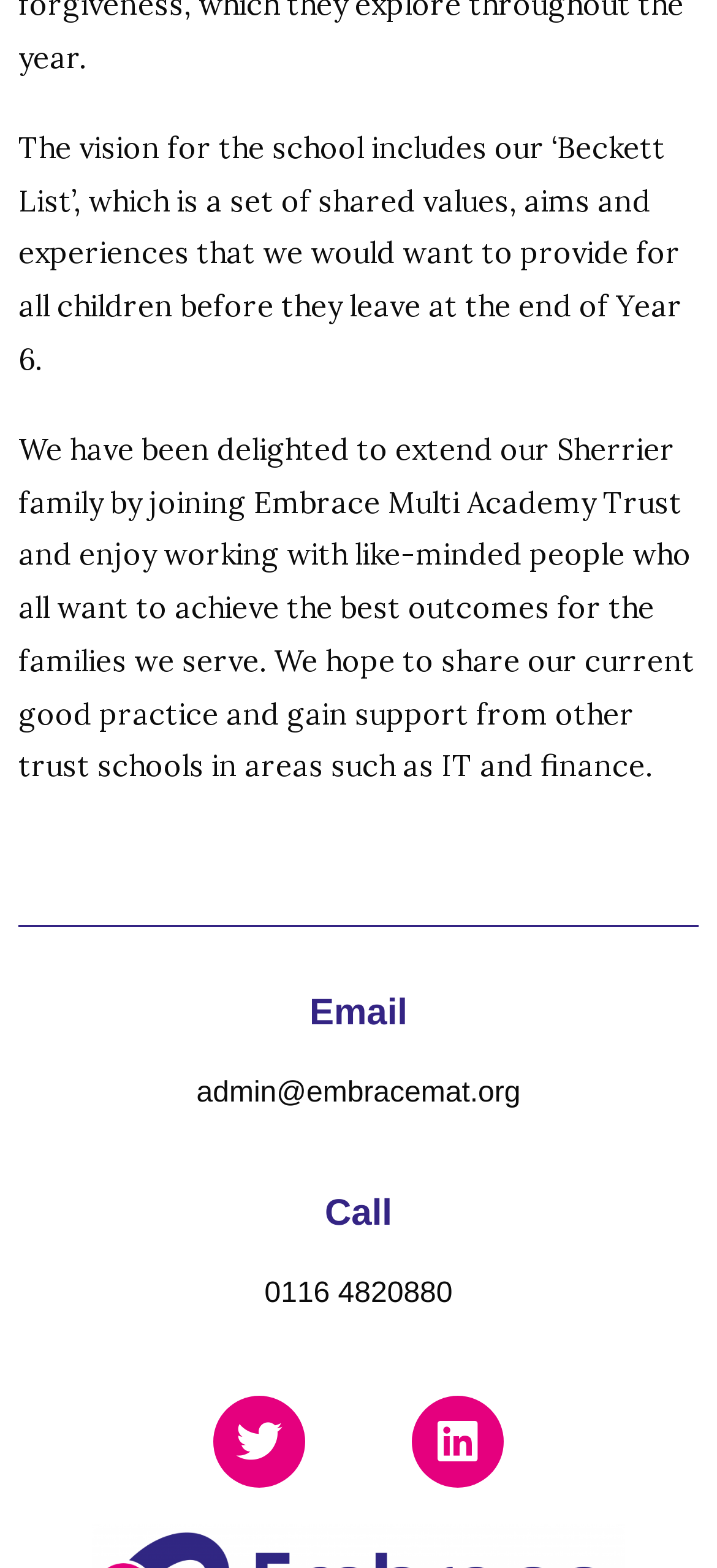Please provide a one-word or short phrase answer to the question:
What is the name of the trust that the school has joined?

Embrace Multi Academy Trust